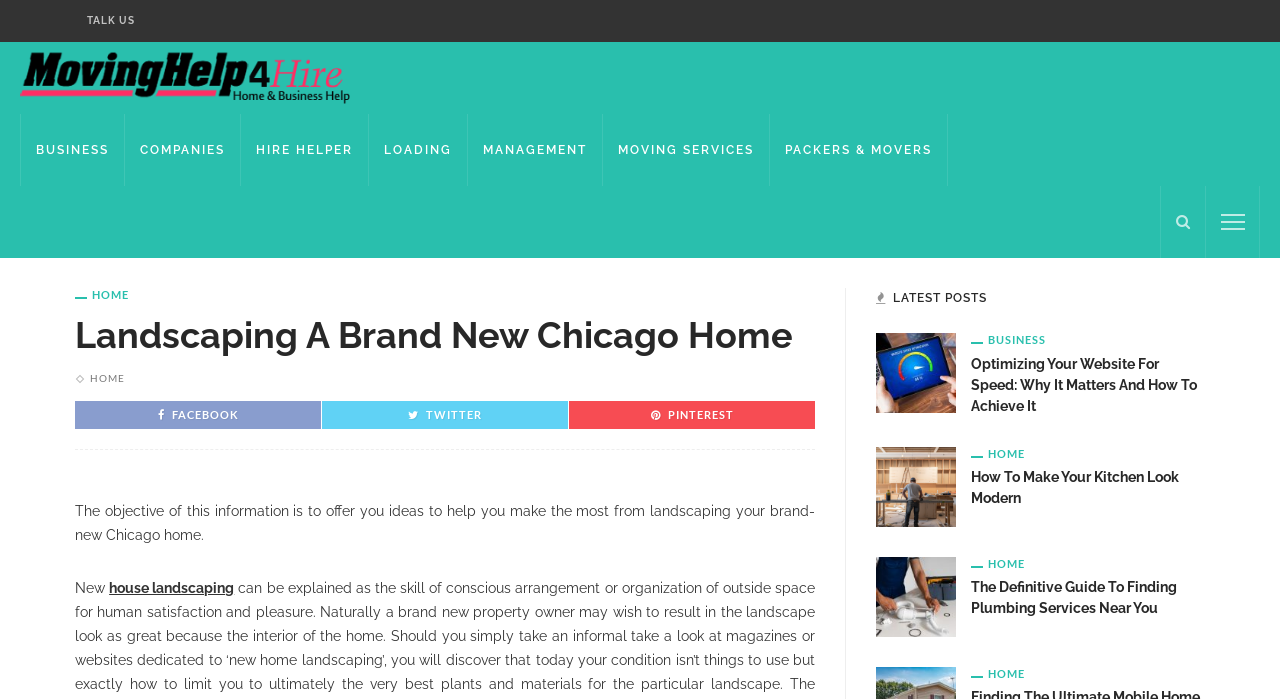Given the element description: "Moving Services", predict the bounding box coordinates of the UI element it refers to, using four float numbers between 0 and 1, i.e., [left, top, right, bottom].

[0.471, 0.163, 0.602, 0.266]